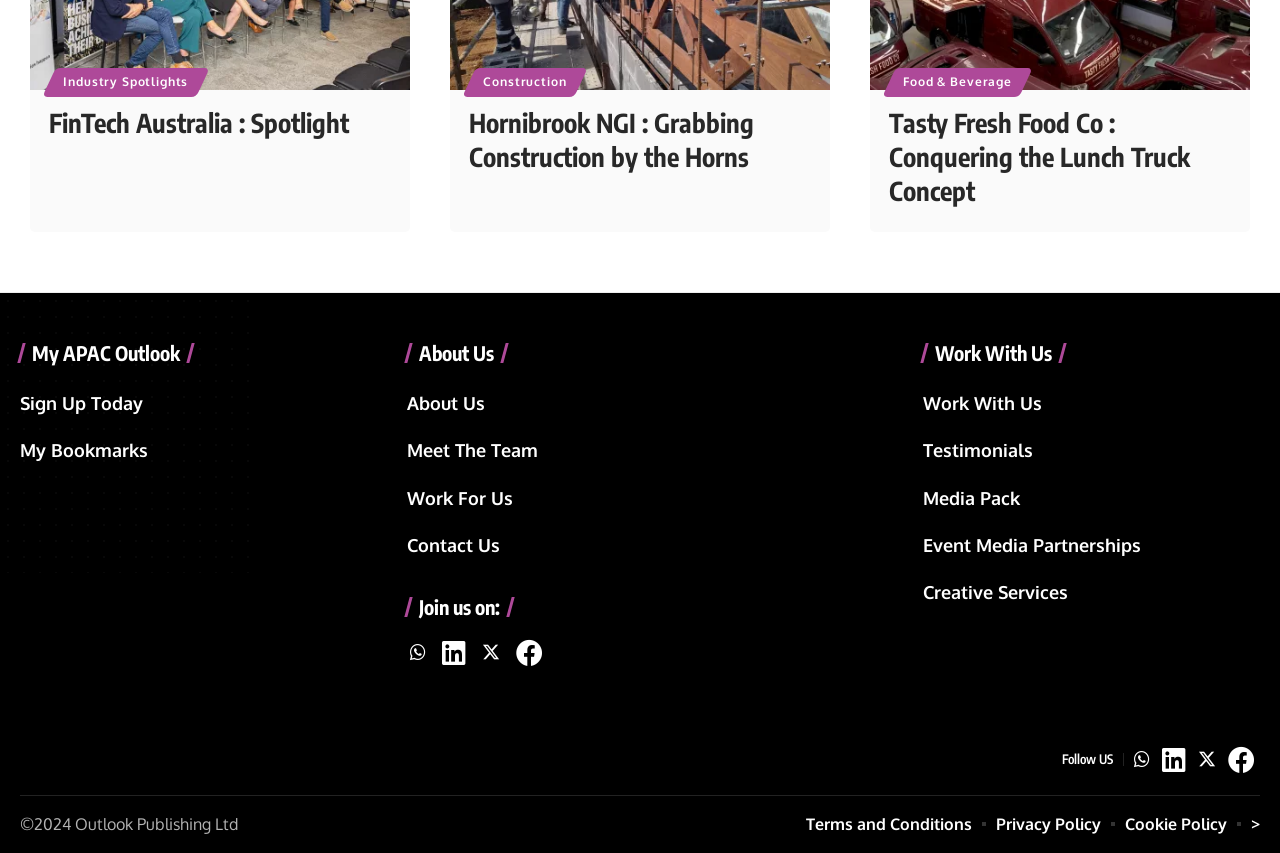Find the bounding box coordinates for the element that must be clicked to complete the instruction: "Click on Industry Spotlights". The coordinates should be four float numbers between 0 and 1, indicated as [left, top, right, bottom].

[0.038, 0.079, 0.158, 0.113]